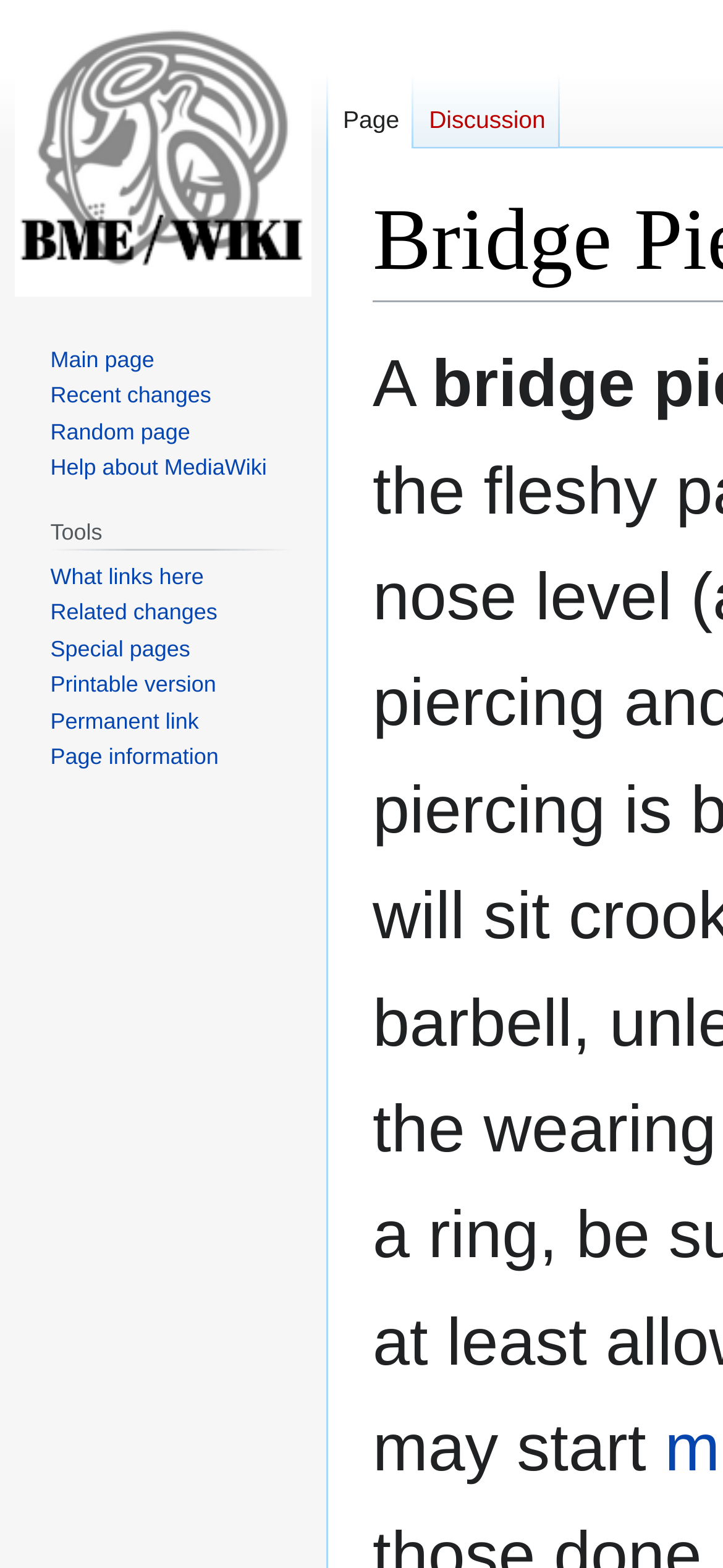Find the bounding box coordinates for the element that must be clicked to complete the instruction: "select a category". The coordinates should be four float numbers between 0 and 1, indicated as [left, top, right, bottom].

None